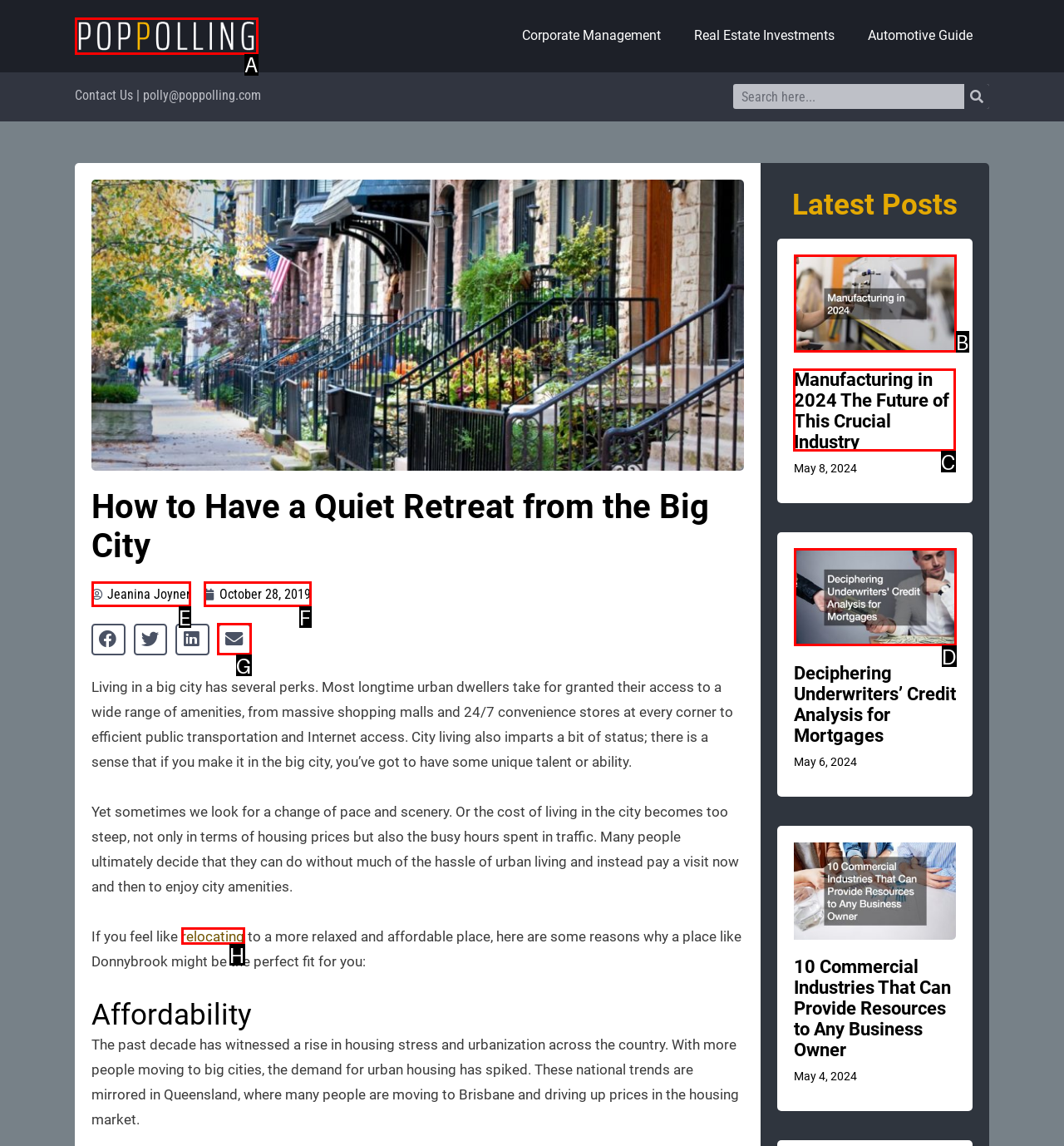Determine which UI element I need to click to achieve the following task: Visit Corning page Provide your answer as the letter of the selected option.

None